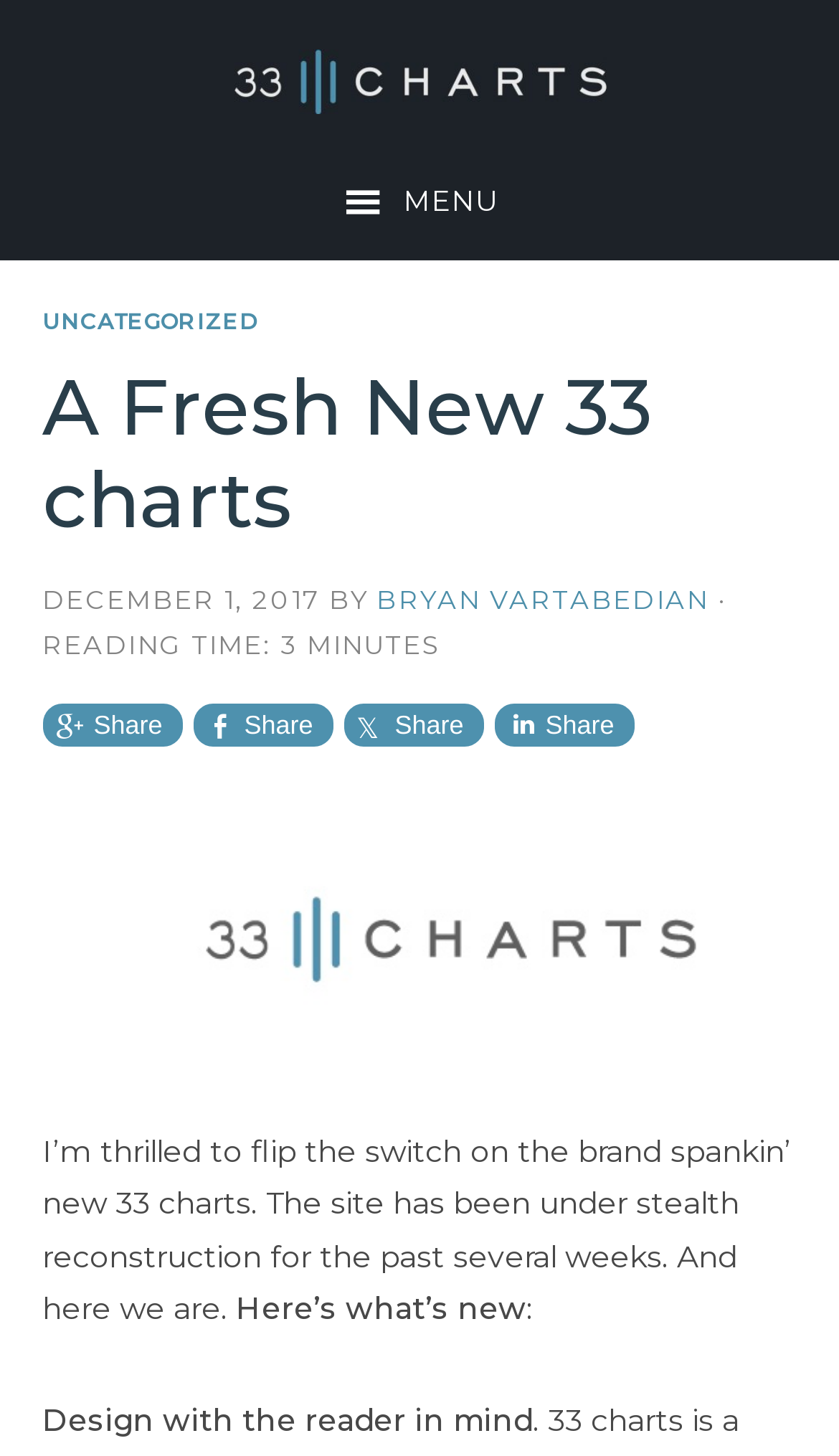Please identify the bounding box coordinates of the element on the webpage that should be clicked to follow this instruction: "Share on Facebook". The bounding box coordinates should be given as four float numbers between 0 and 1, formatted as [left, top, right, bottom].

[0.229, 0.483, 0.396, 0.512]